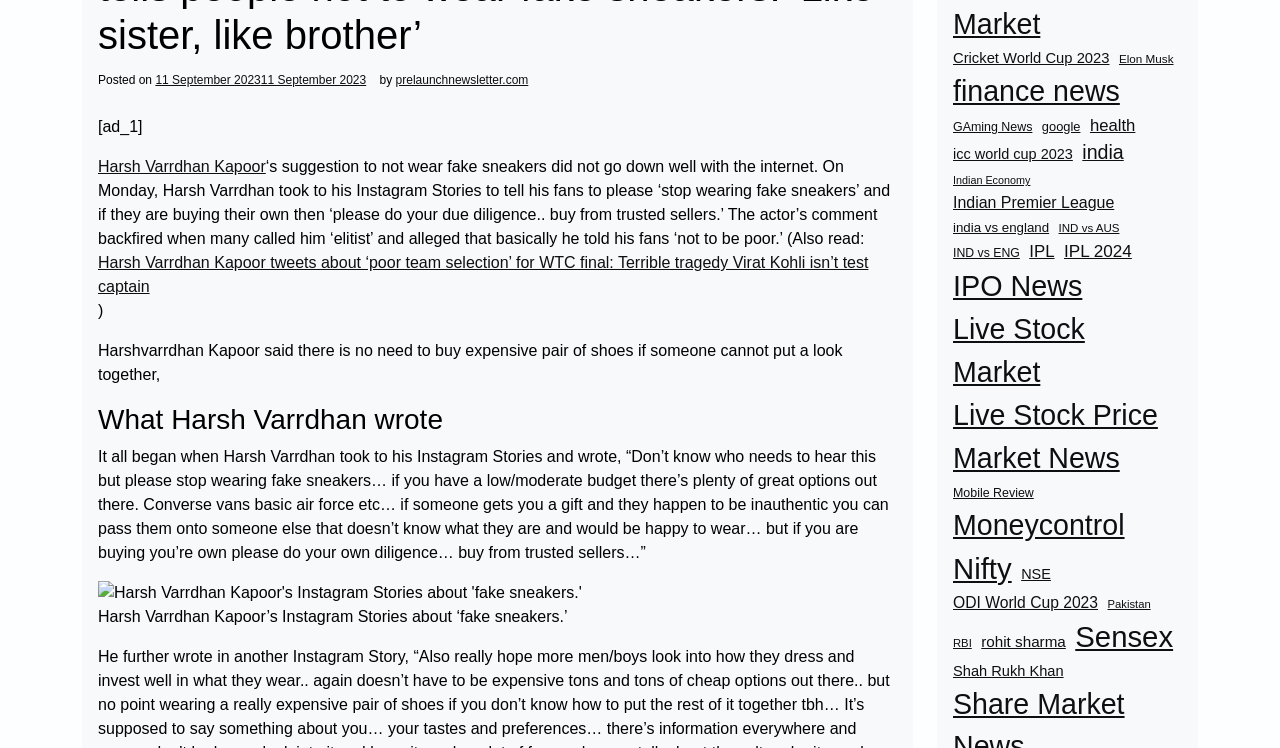Locate the bounding box of the UI element with the following description: "parent_node: AimWeb".

None